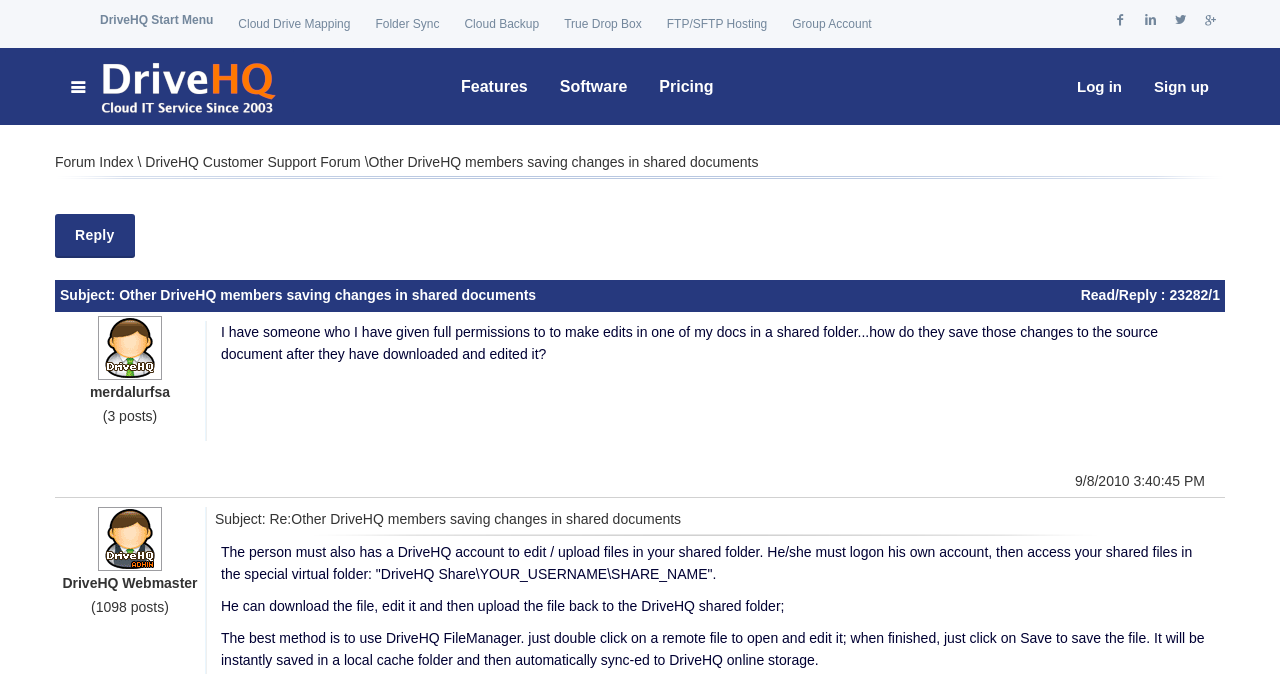Determine the bounding box coordinates for the area that needs to be clicked to fulfill this task: "Go to the Forum Index page". The coordinates must be given as four float numbers between 0 and 1, i.e., [left, top, right, bottom].

[0.043, 0.228, 0.104, 0.252]